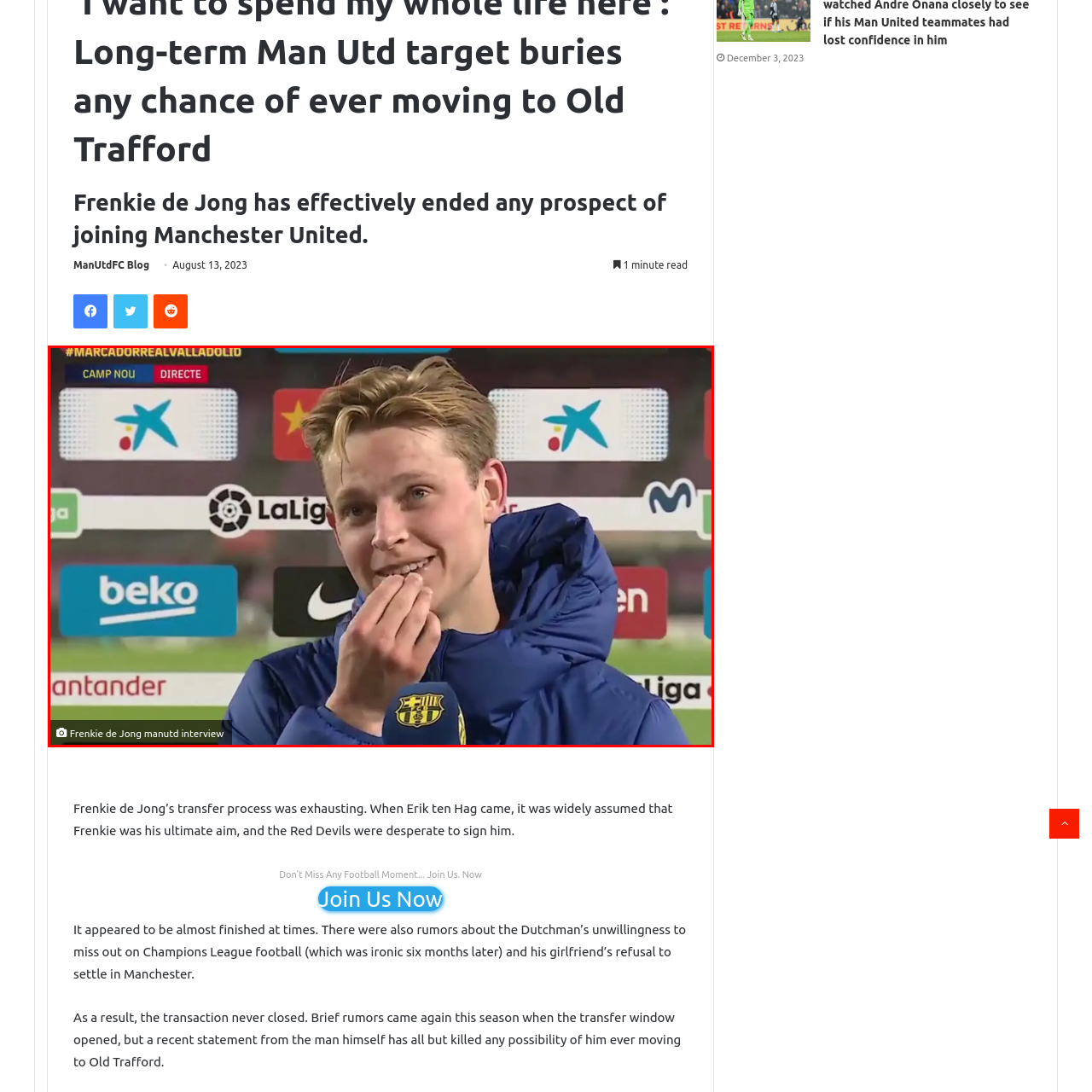Craft a detailed and vivid caption for the image that is highlighted by the red frame.

In this image, Frenkie de Jong, the Dutch midfielder, is seen during a post-match interview. He is wearing a blue jacket with the FC Barcelona logo prominently displayed. De Jong appears relaxed, with a slight smile, and is engaging with the media. The background features various sponsor logos, highlighting the atmosphere of a football interview setting. This moment captures his experience and personality, reflecting both his role on the team and the intensity of media interactions post-game. The context suggests a recent match, shedding light on his thoughts and insights following the game, amidst ongoing discussions about his transfer status.